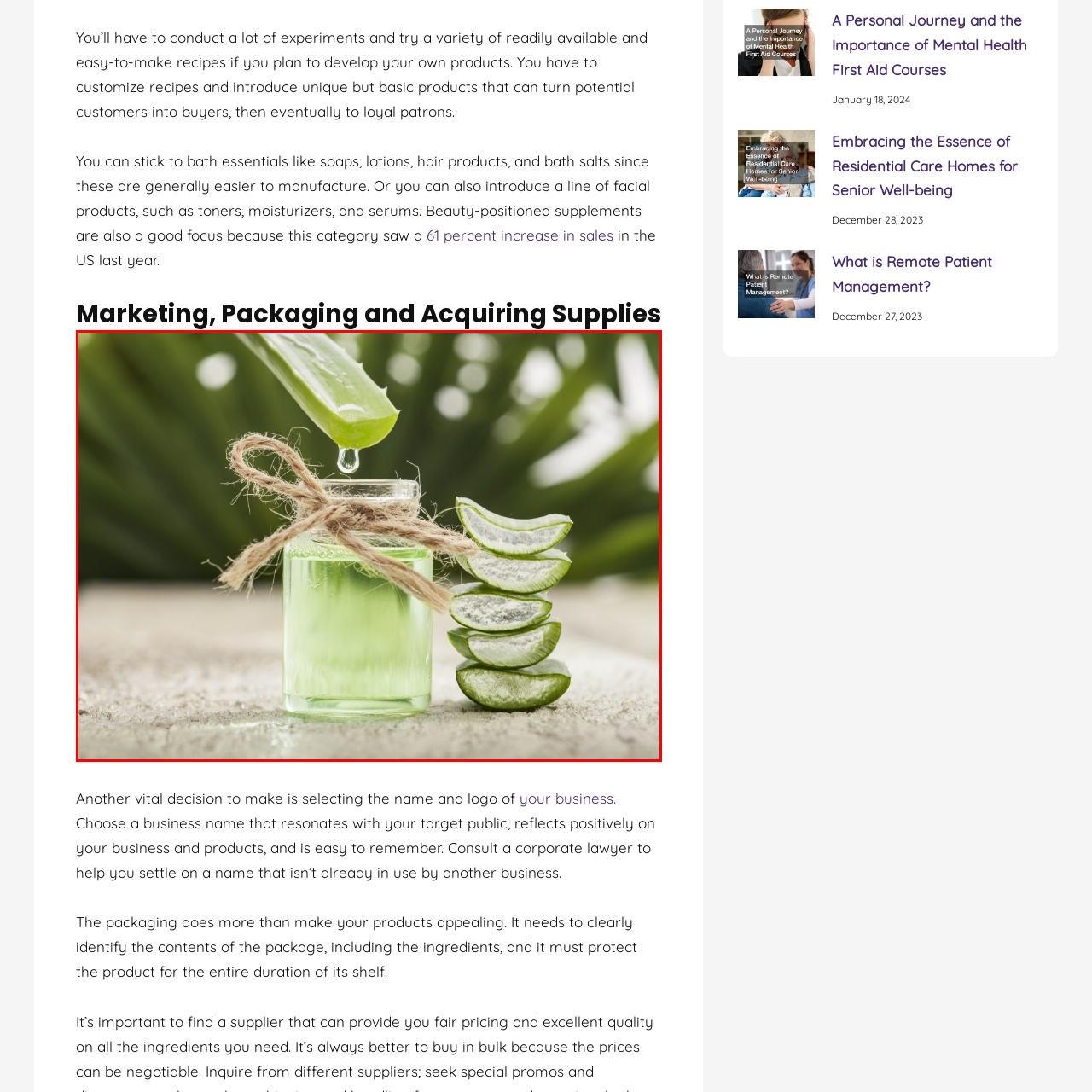Examine the section enclosed by the red box and give a brief answer to the question: What is the purpose of the stacked aloe vera segments?

To highlight versatility